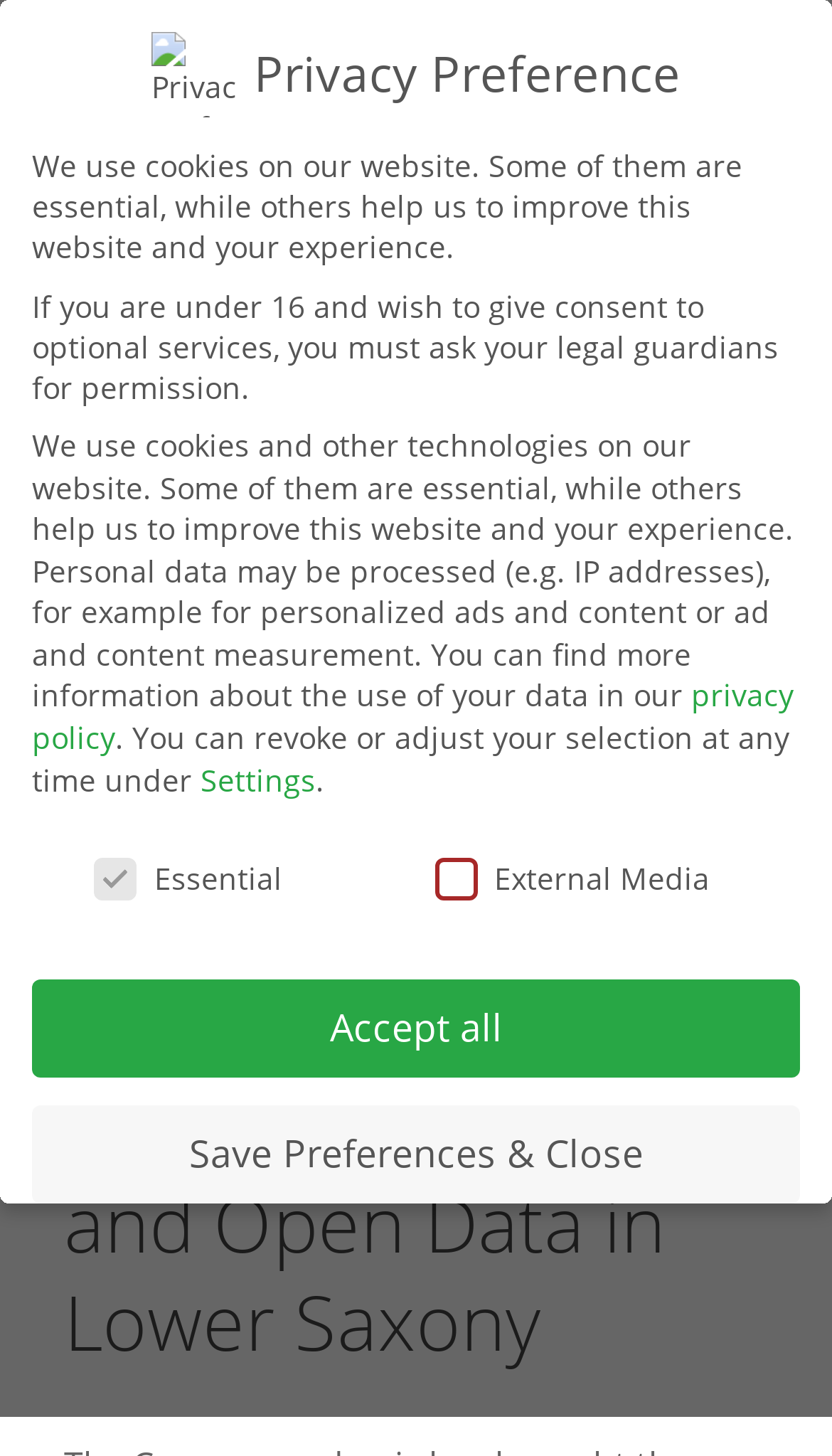How many buttons are there in the privacy preference section? Based on the screenshot, please respond with a single word or phrase.

4